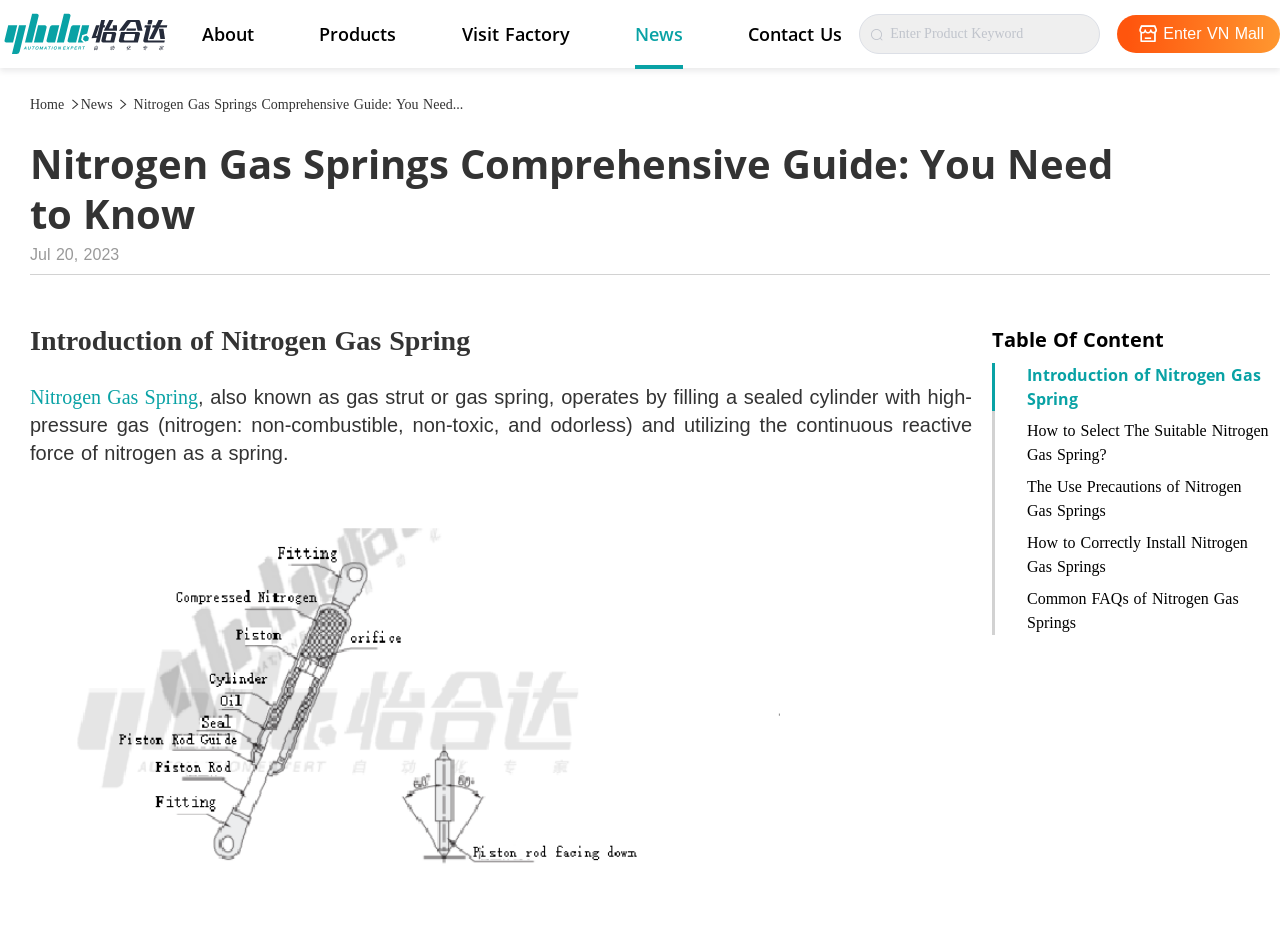Specify the bounding box coordinates of the region I need to click to perform the following instruction: "Search for a product". The coordinates must be four float numbers in the range of 0 to 1, i.e., [left, top, right, bottom].

[0.671, 0.015, 0.86, 0.057]